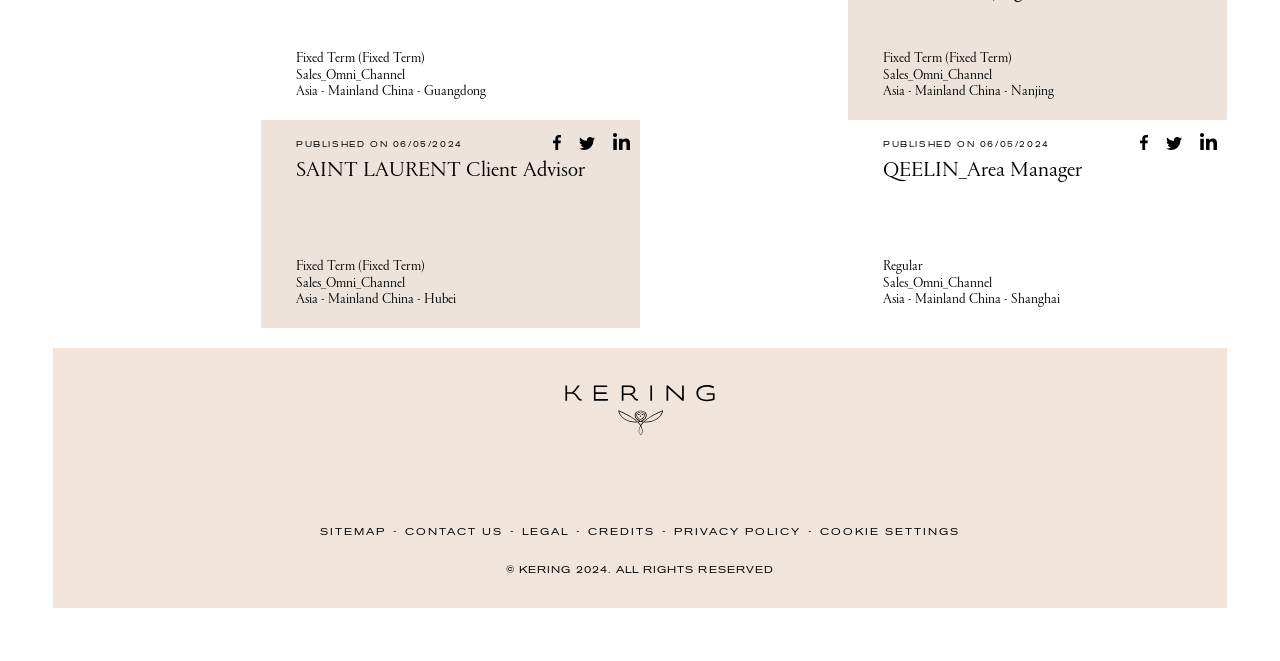Respond to the question below with a single word or phrase:
What is the publication date of the job postings?

06/05/2024